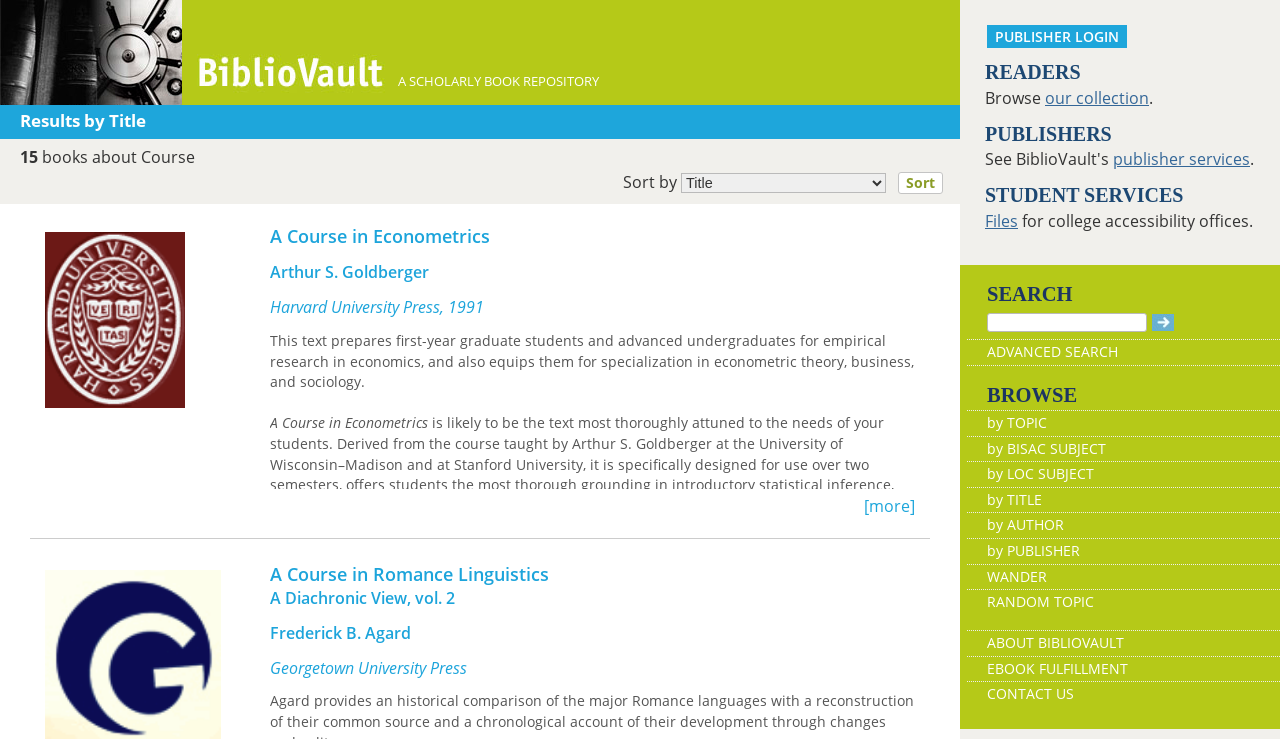Find the bounding box coordinates of the clickable region needed to perform the following instruction: "Login as publisher". The coordinates should be provided as four float numbers between 0 and 1, i.e., [left, top, right, bottom].

[0.771, 0.034, 0.88, 0.066]